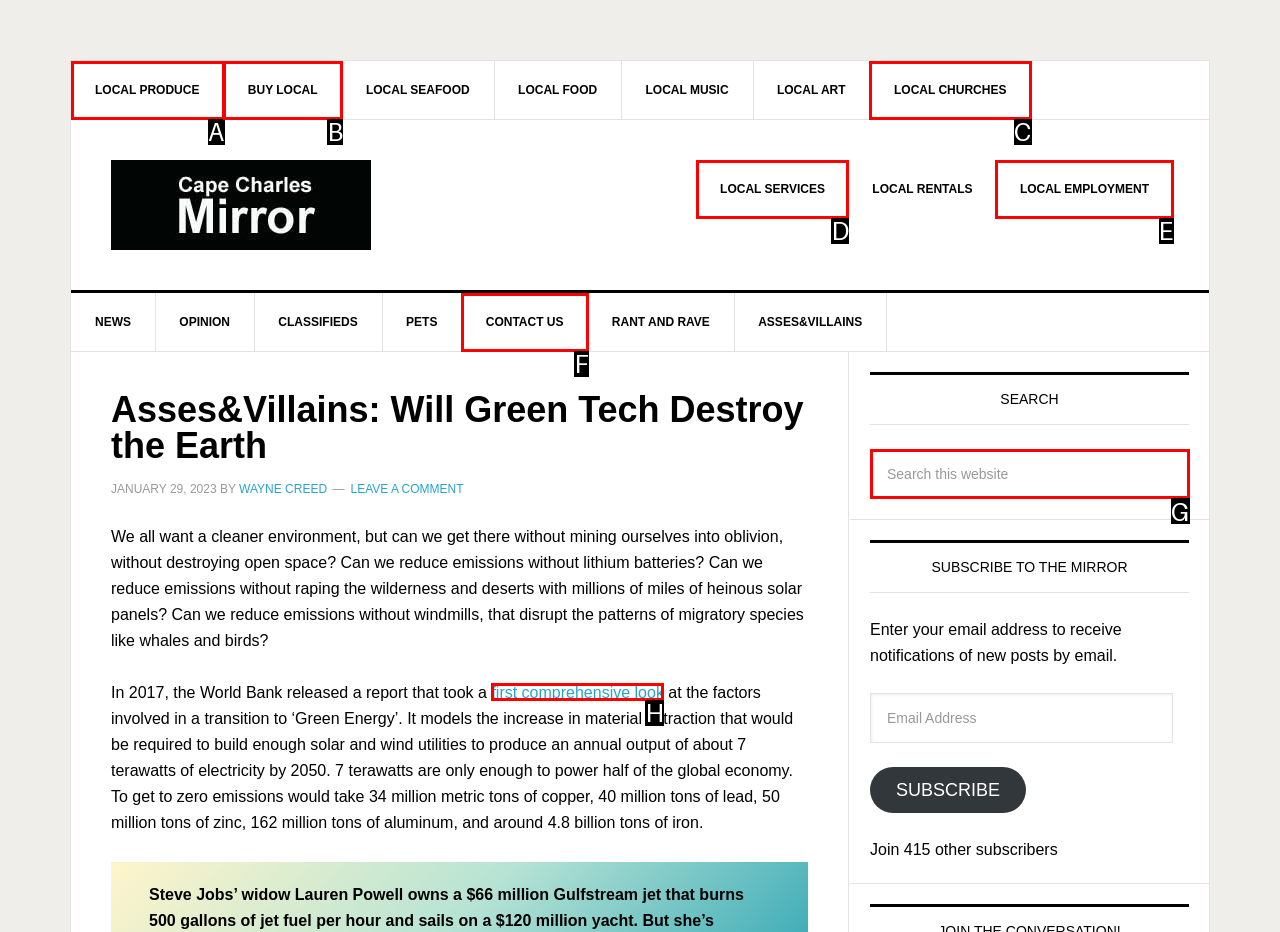Identify the letter of the UI element you need to select to accomplish the task: Search this website.
Respond with the option's letter from the given choices directly.

G